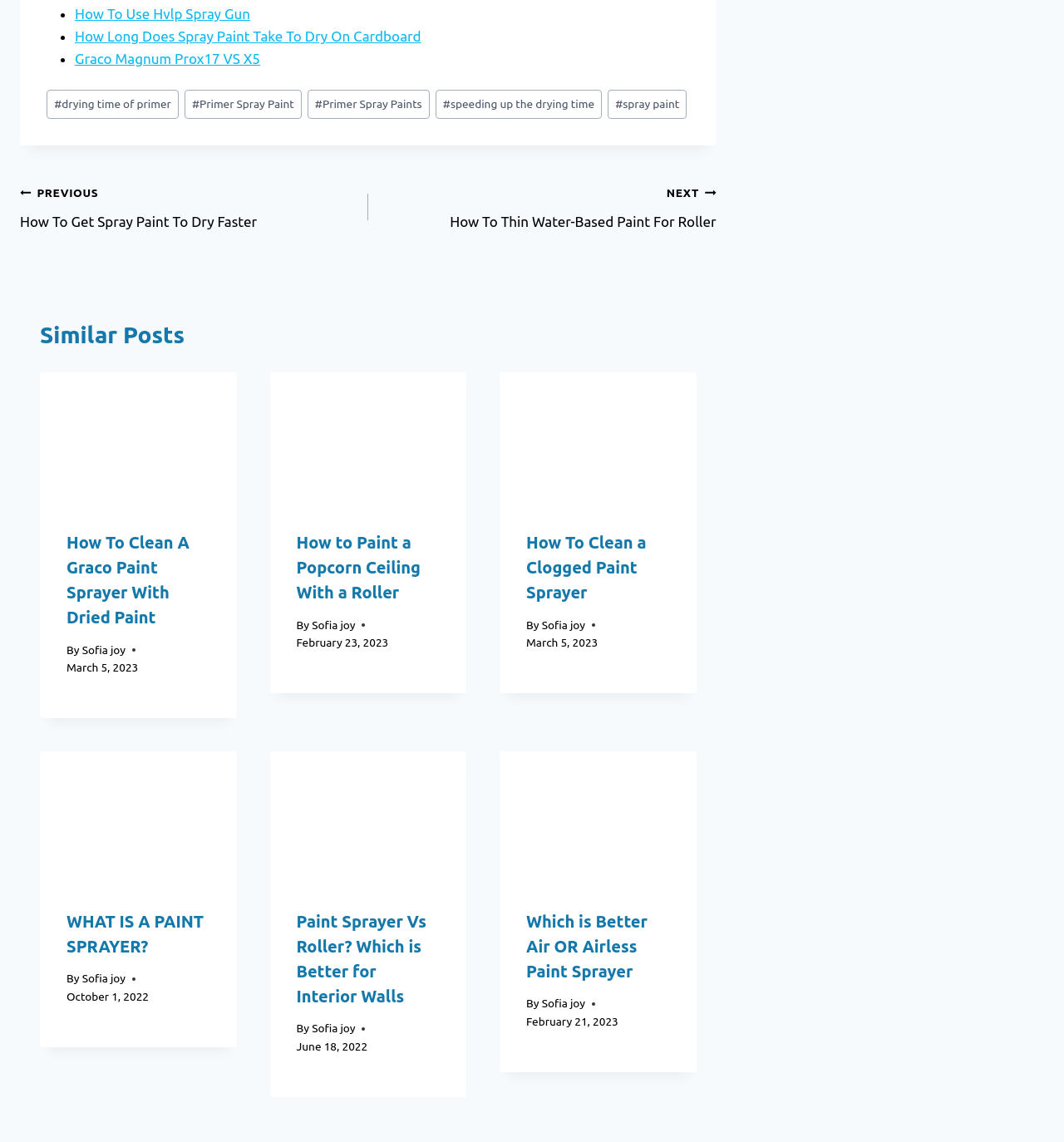Please specify the bounding box coordinates of the clickable section necessary to execute the following command: "Click on 'How To Use Hvlp Spray Gun'".

[0.07, 0.005, 0.235, 0.019]